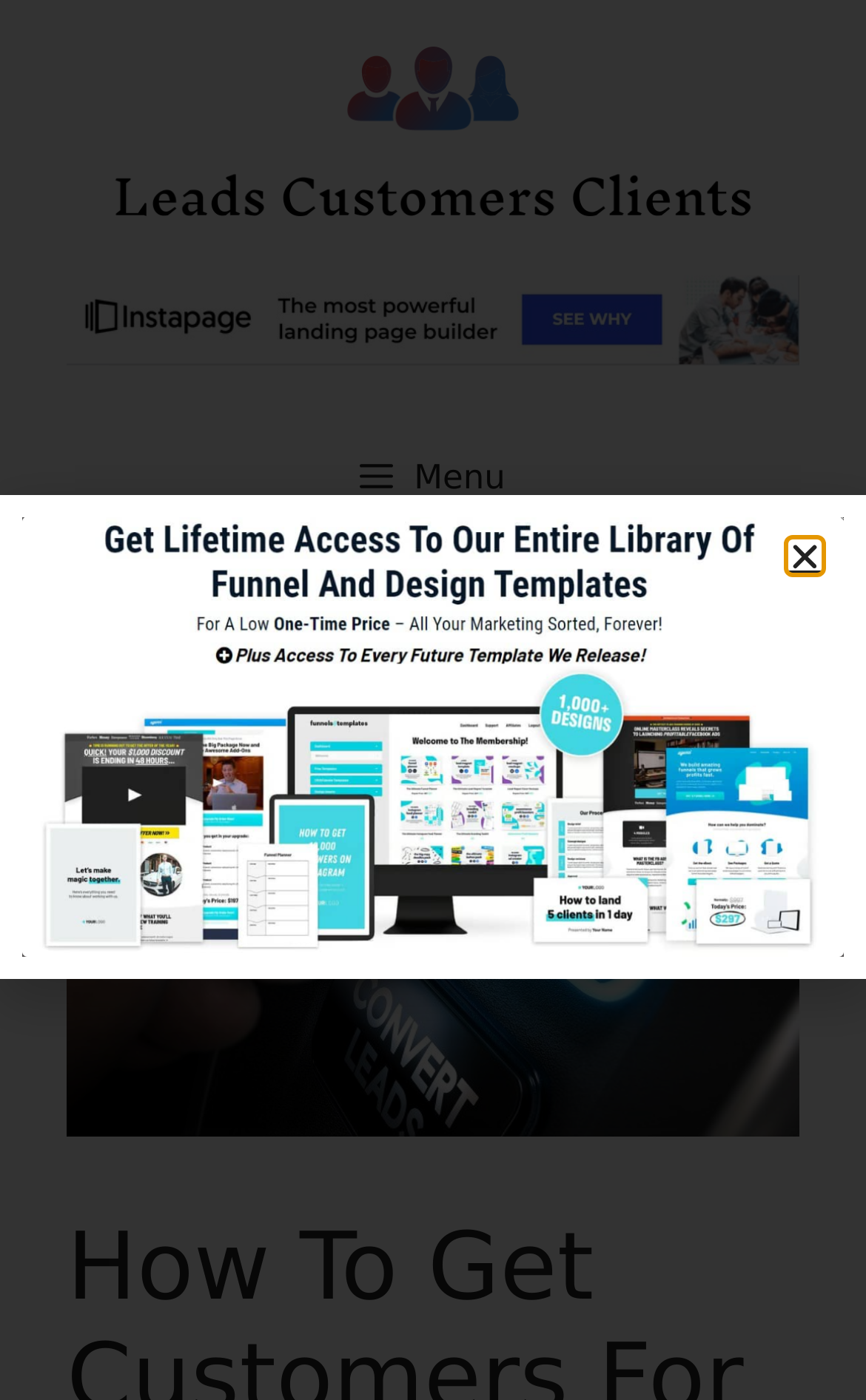Provide the bounding box coordinates of the HTML element described as: "Menu". The bounding box coordinates should be four float numbers between 0 and 1, i.e., [left, top, right, bottom].

[0.051, 0.293, 0.949, 0.388]